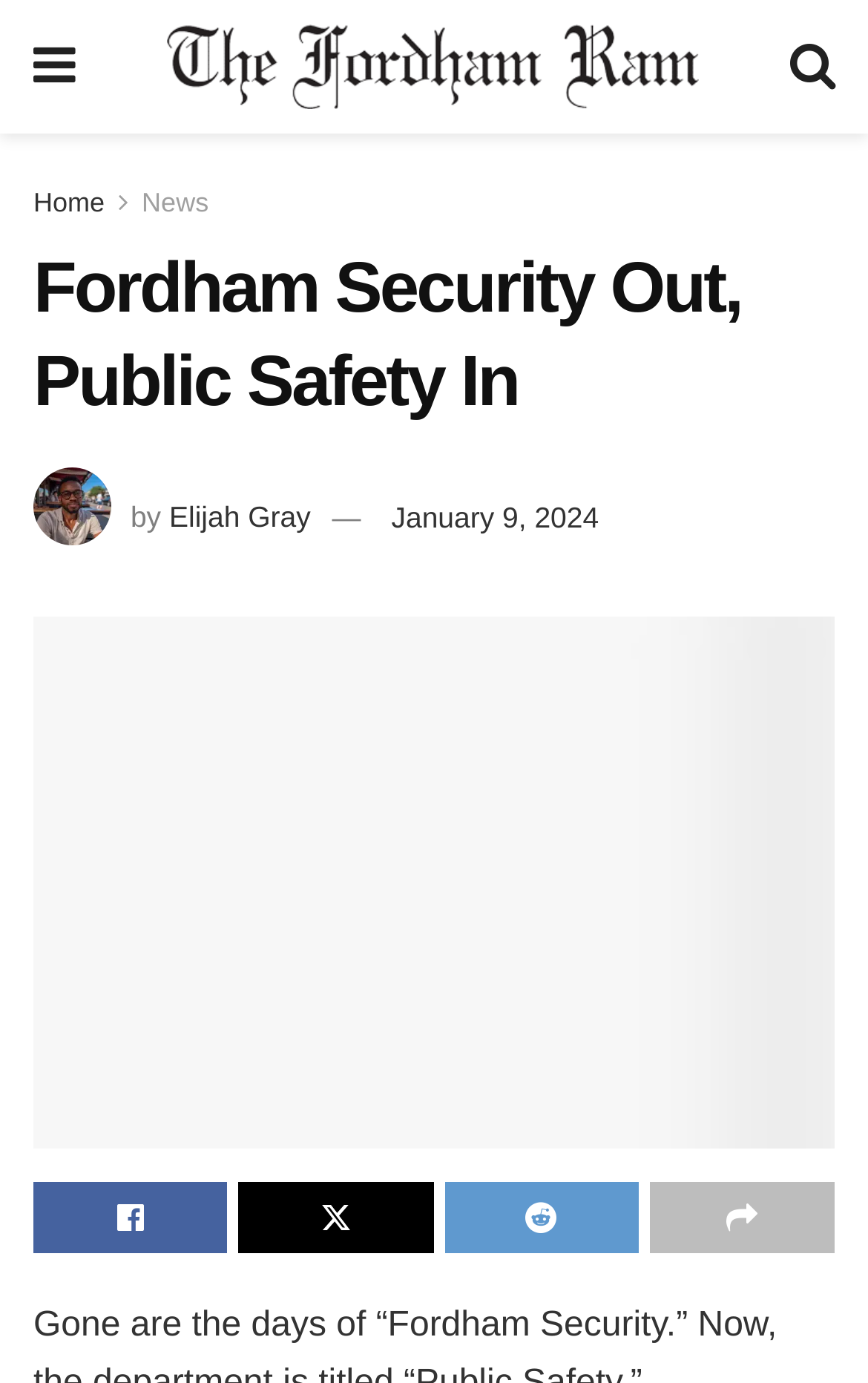Identify the bounding box coordinates of the clickable section necessary to follow the following instruction: "check author profile". The coordinates should be presented as four float numbers from 0 to 1, i.e., [left, top, right, bottom].

[0.195, 0.362, 0.358, 0.386]